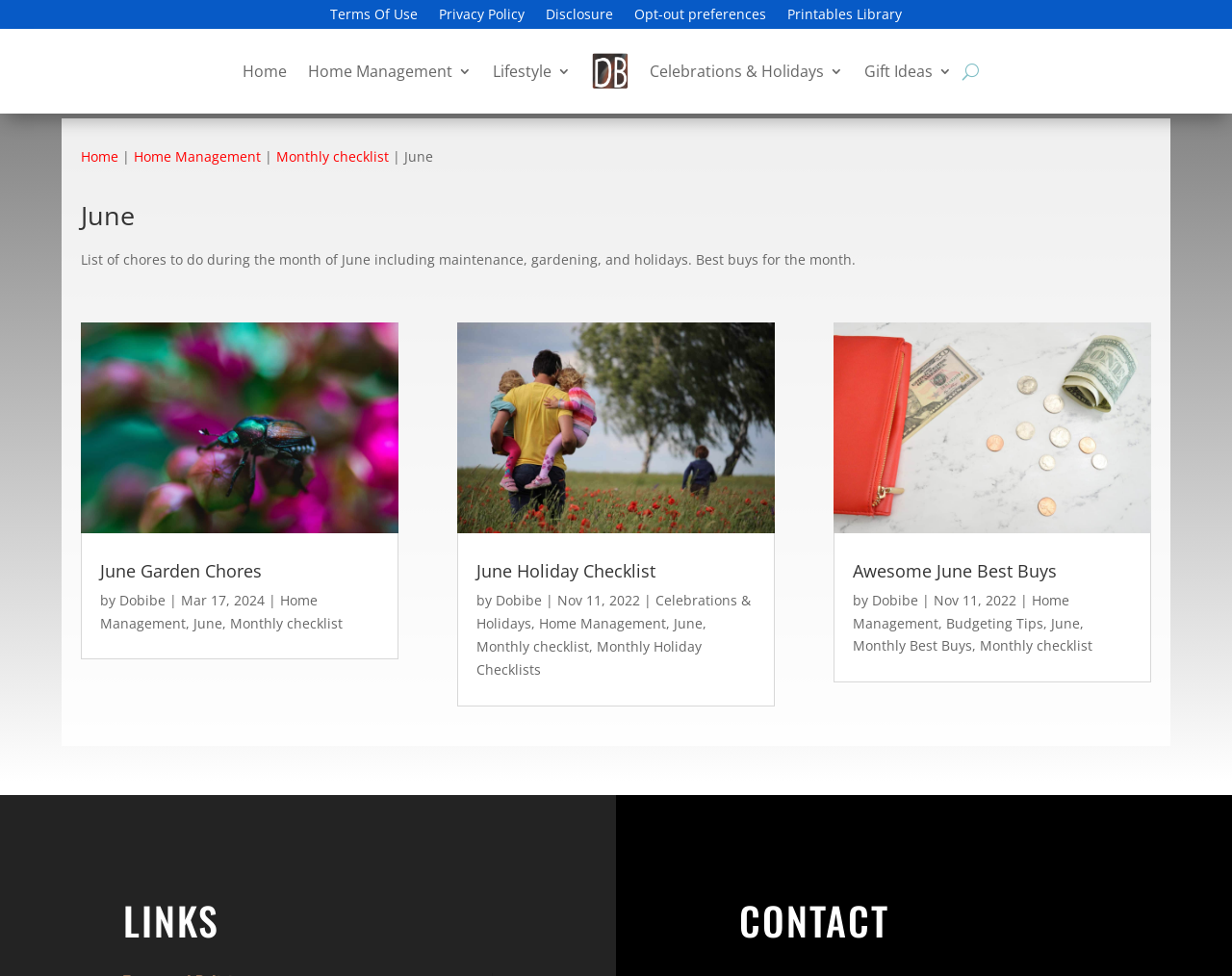What is the website's logo?
Using the image, elaborate on the answer with as much detail as possible.

I found the logo by looking at the image element with the description 'Dobibe.com-Logo' at coordinates [0.48, 0.054, 0.51, 0.092].